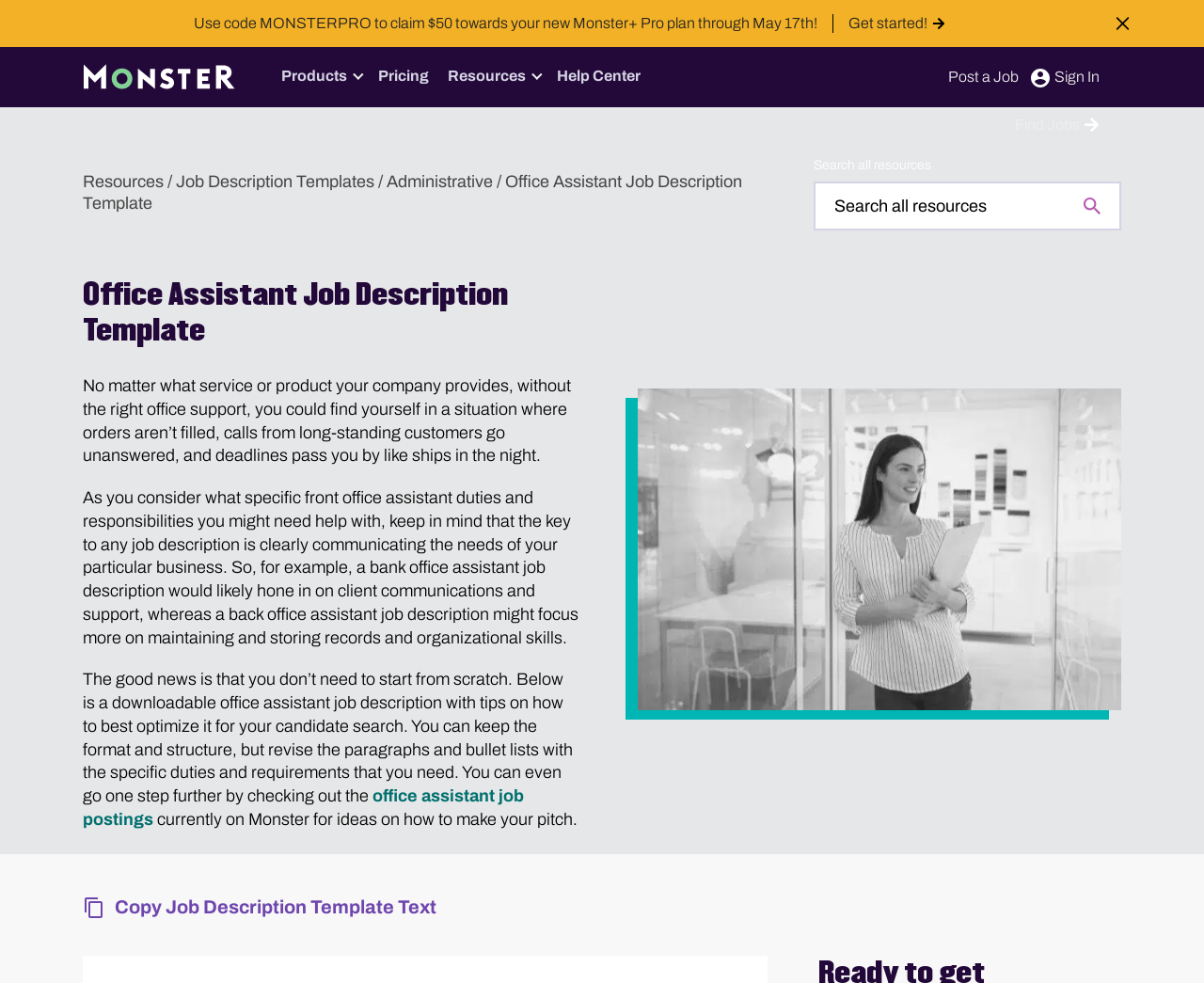Specify the bounding box coordinates for the region that must be clicked to perform the given instruction: "Search for a keyword".

None